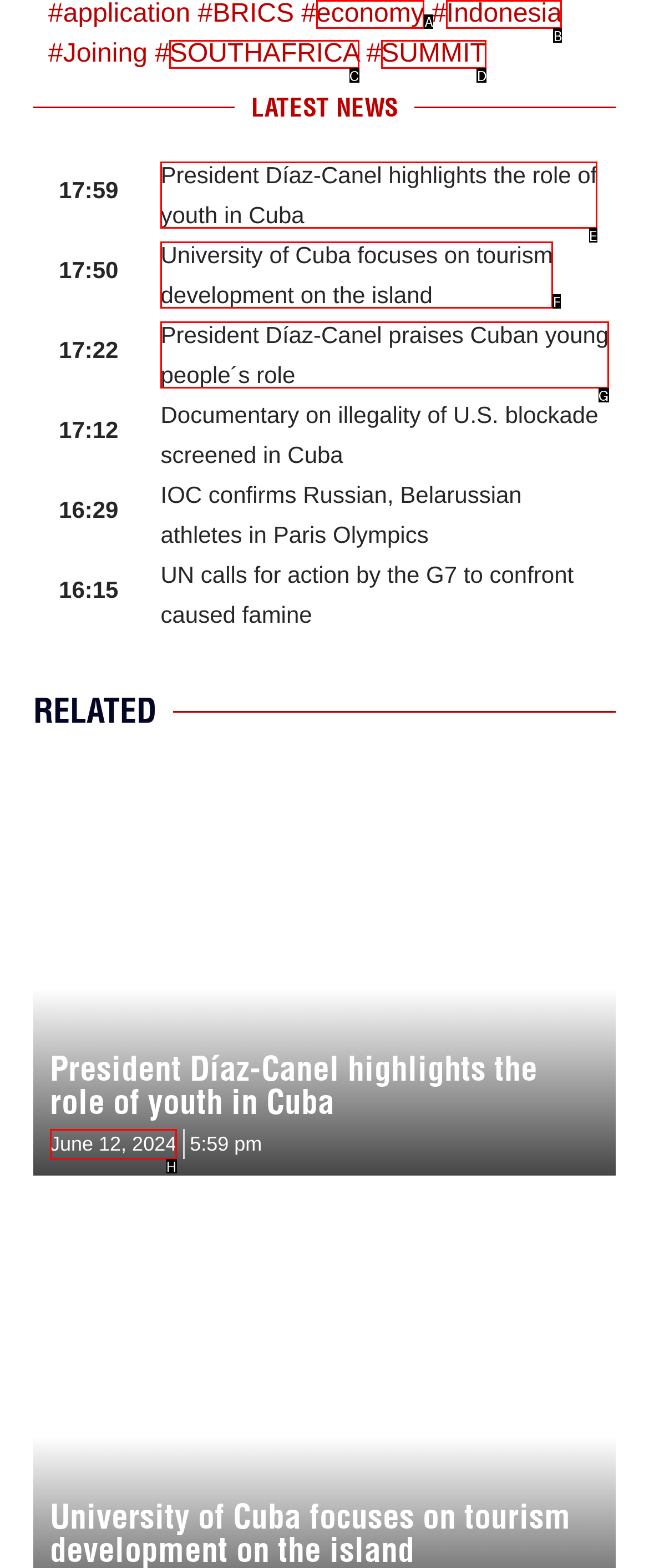Using the element description: June 12, 2024, select the HTML element that matches best. Answer with the letter of your choice.

H